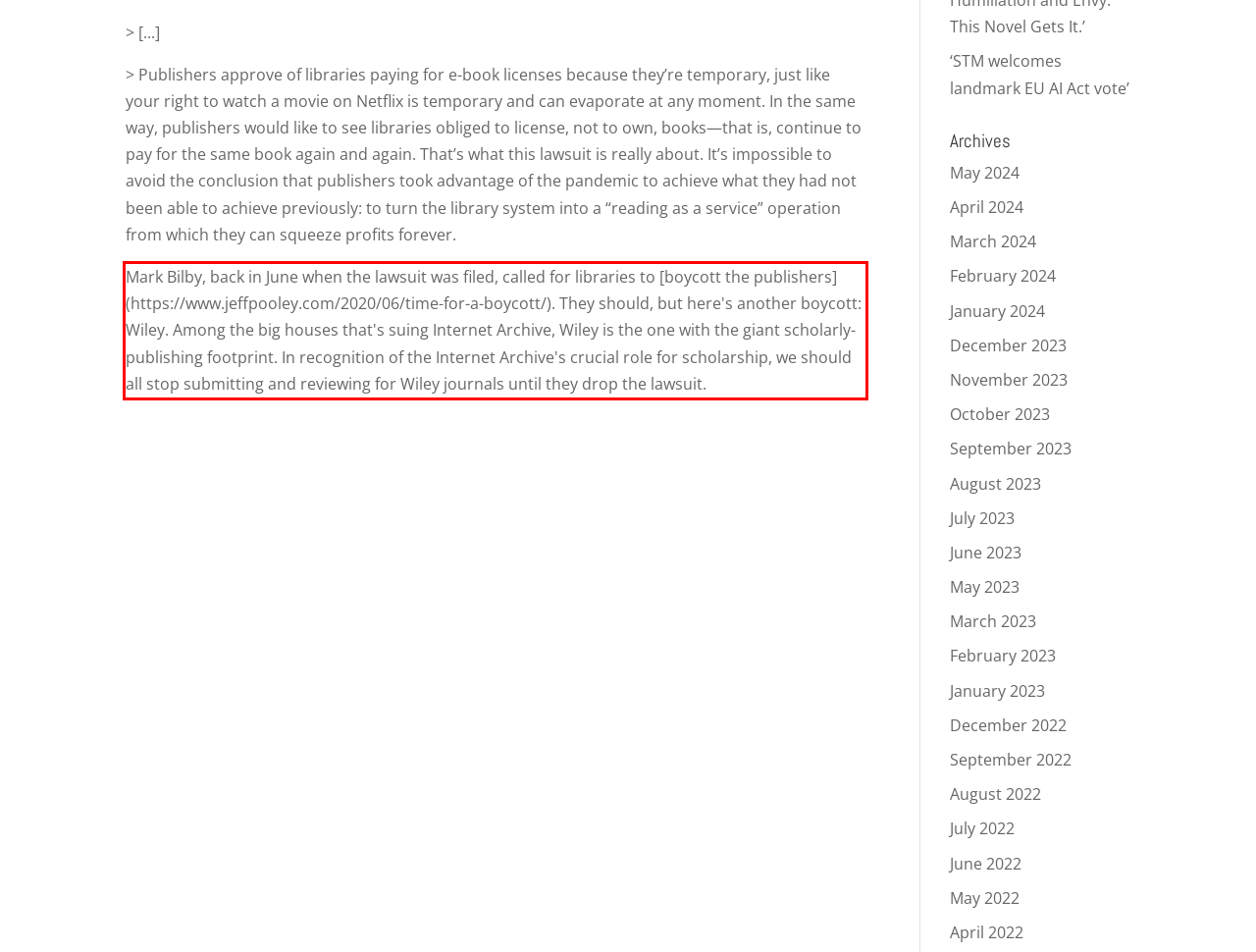By examining the provided screenshot of a webpage, recognize the text within the red bounding box and generate its text content.

Mark Bilby, back in June when the lawsuit was filed, called for libraries to [boycott the publishers](https://www.jeffpooley.com/2020/06/time-for-a-boycott/). They should, but here's another boycott: Wiley. Among the big houses that's suing Internet Archive, Wiley is the one with the giant scholarly-publishing footprint. In recognition of the Internet Archive's crucial role for scholarship, we should all stop submitting and reviewing for Wiley journals until they drop the lawsuit.